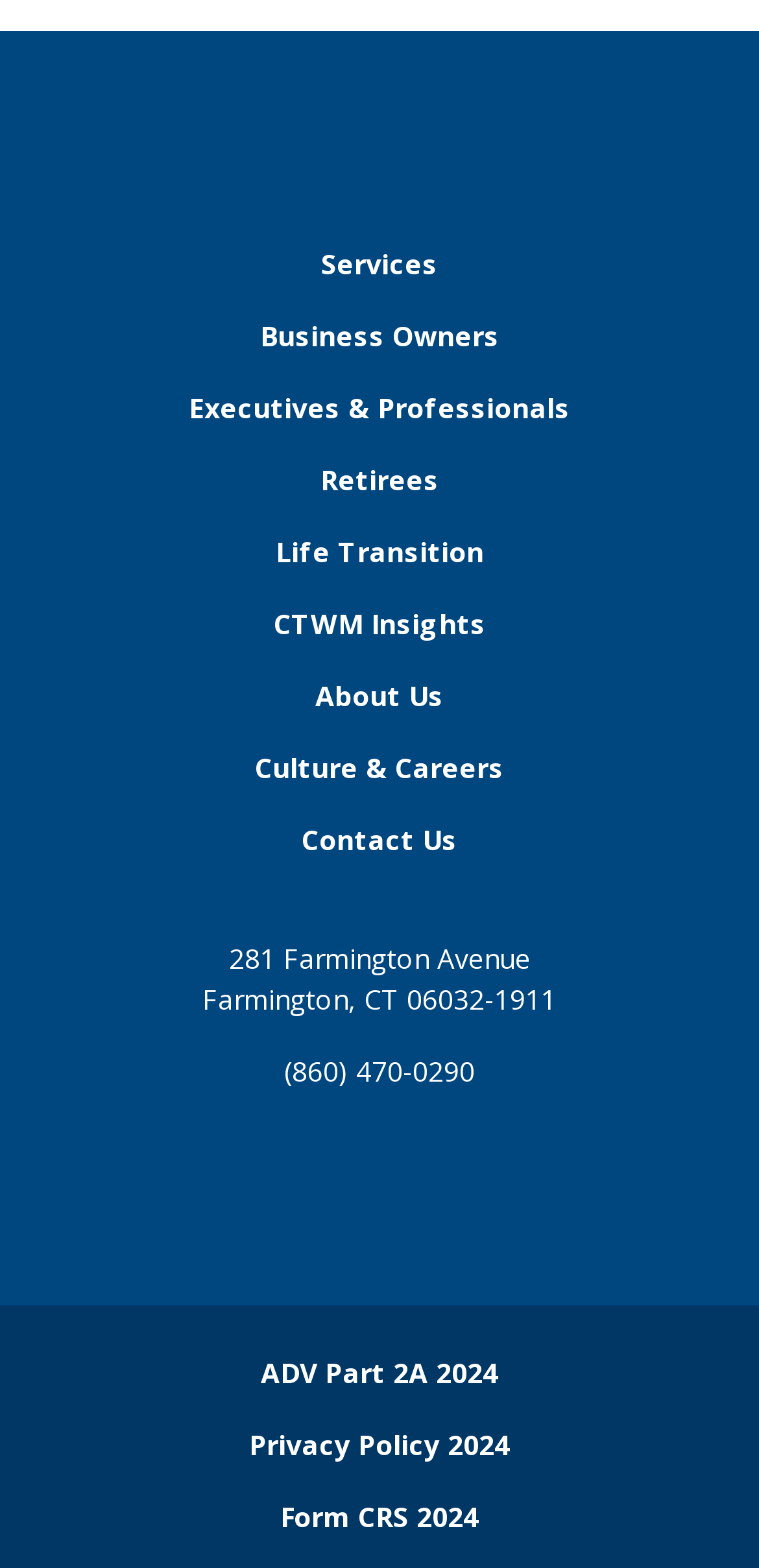Please provide a comprehensive answer to the question below using the information from the image: What is the company's phone number?

The link at the bottom of the page has the text '(860) 470-0290', which is likely the company's phone number.